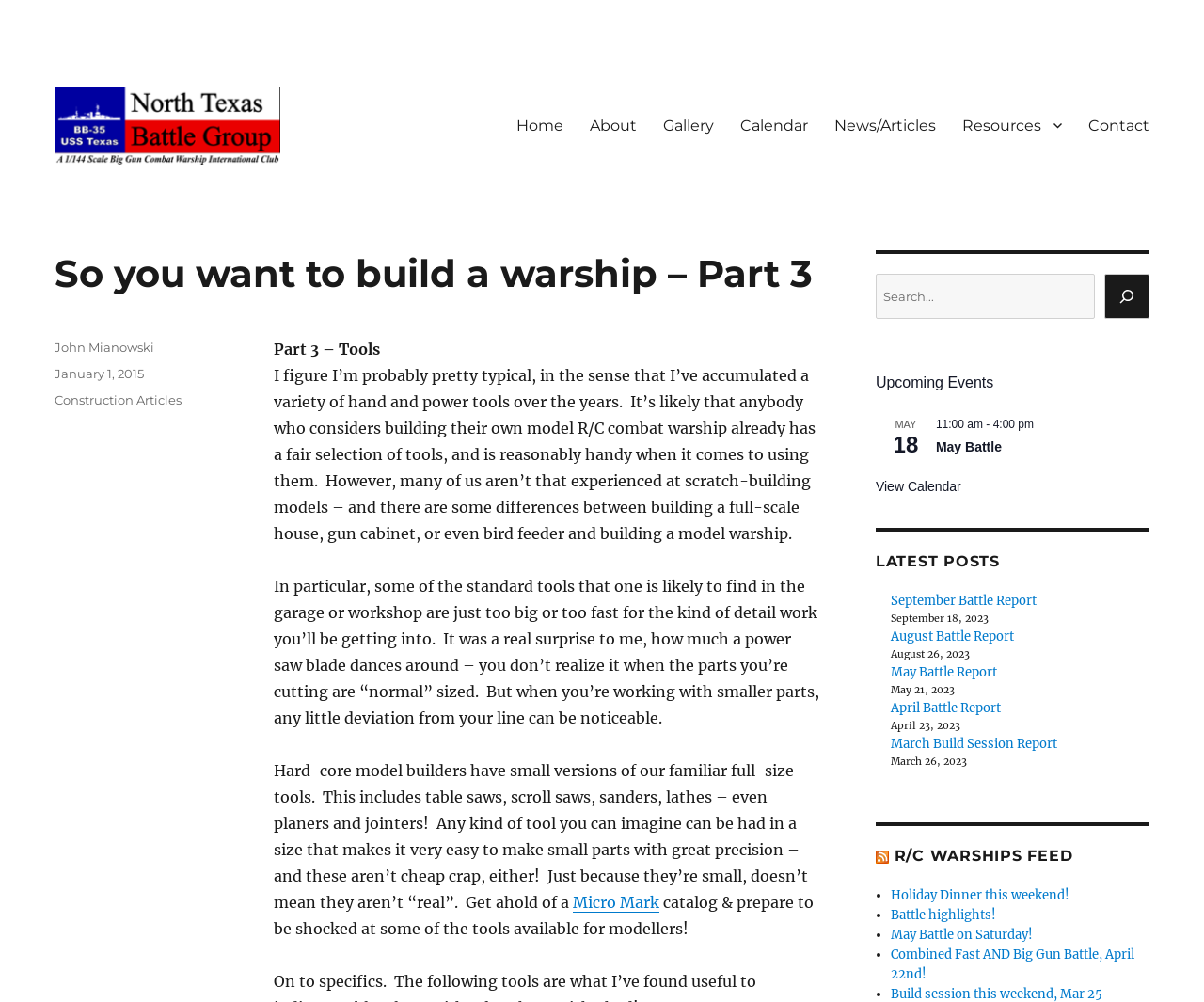Extract the bounding box coordinates for the UI element described as: "March Build Session Report".

[0.74, 0.734, 0.878, 0.75]